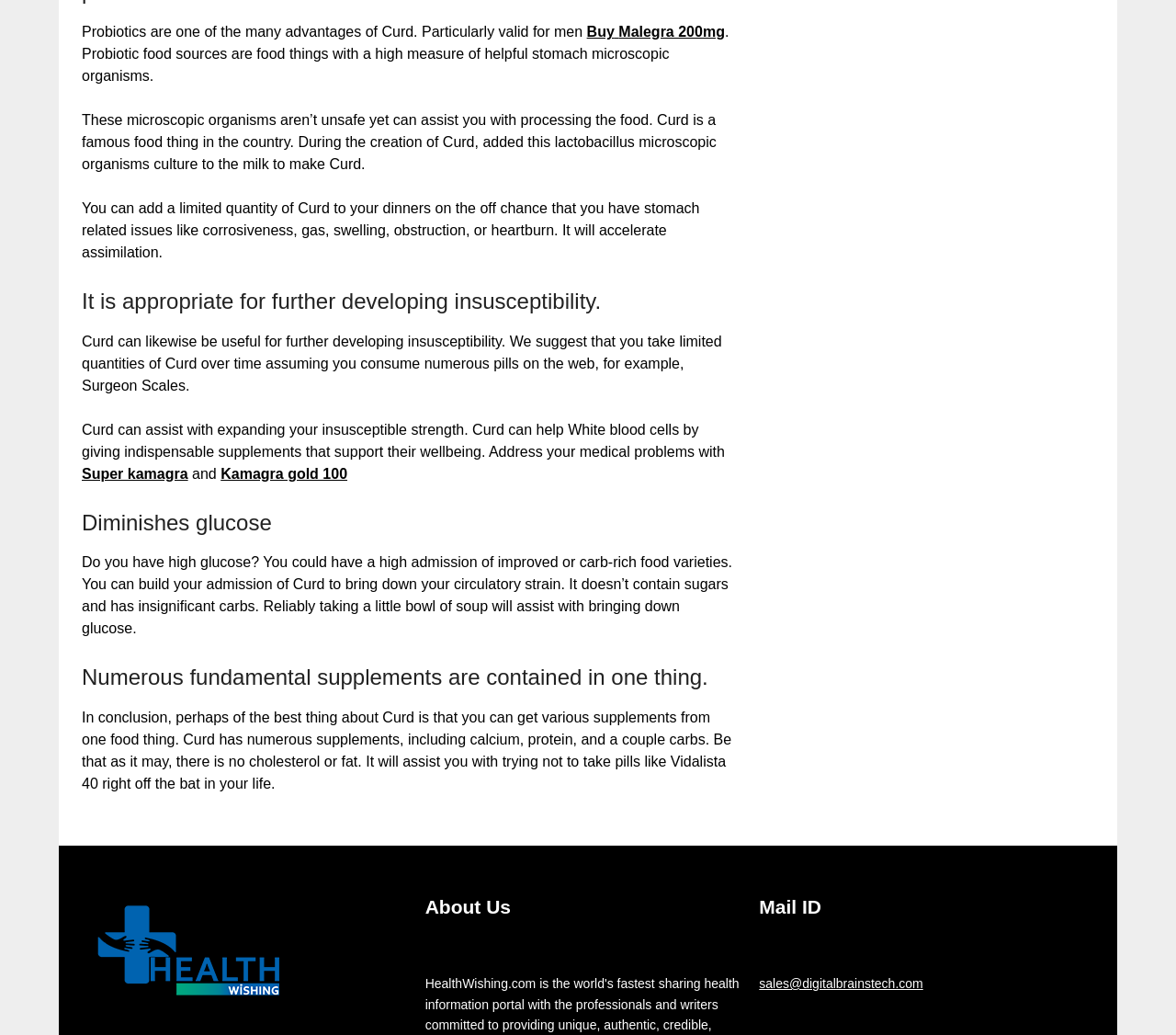What is the benefit of Curd for men?
Provide a one-word or short-phrase answer based on the image.

Probiotics